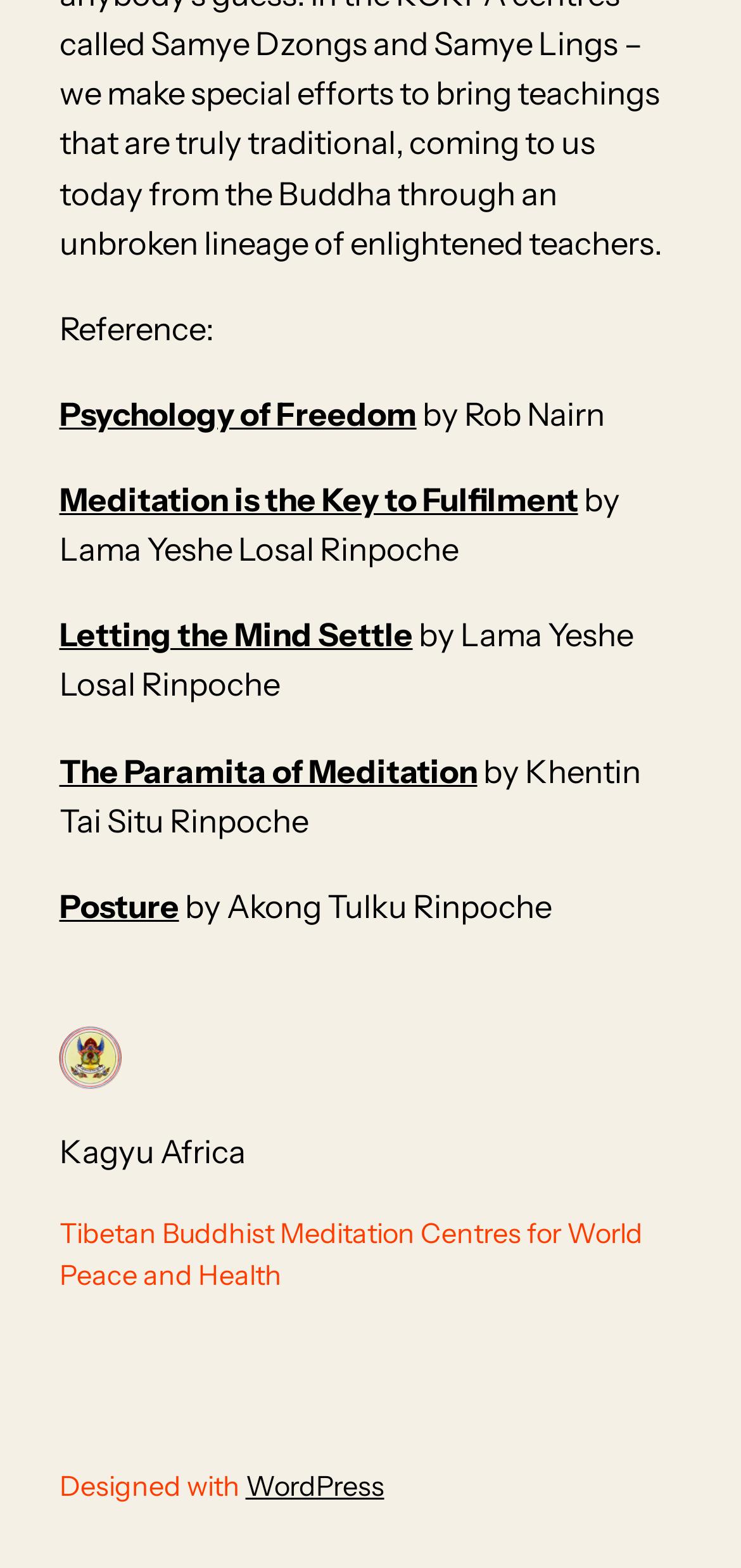Given the element description The Paramita of Meditation, identify the bounding box coordinates for the UI element on the webpage screenshot. The format should be (top-left x, top-left y, bottom-right x, bottom-right y), with values between 0 and 1.

[0.08, 0.48, 0.644, 0.504]